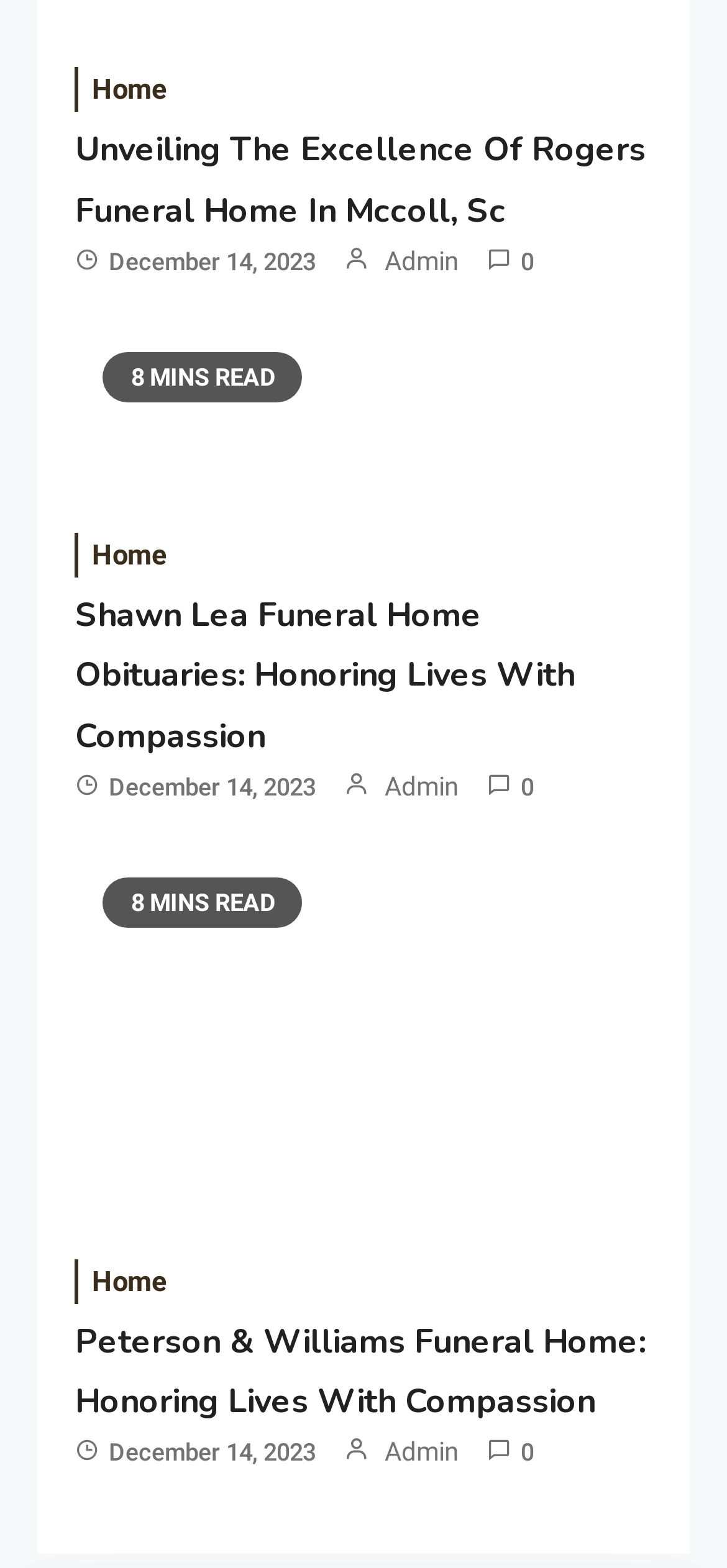Please give a one-word or short phrase response to the following question: 
What is the date of the latest article?

December 14, 2023